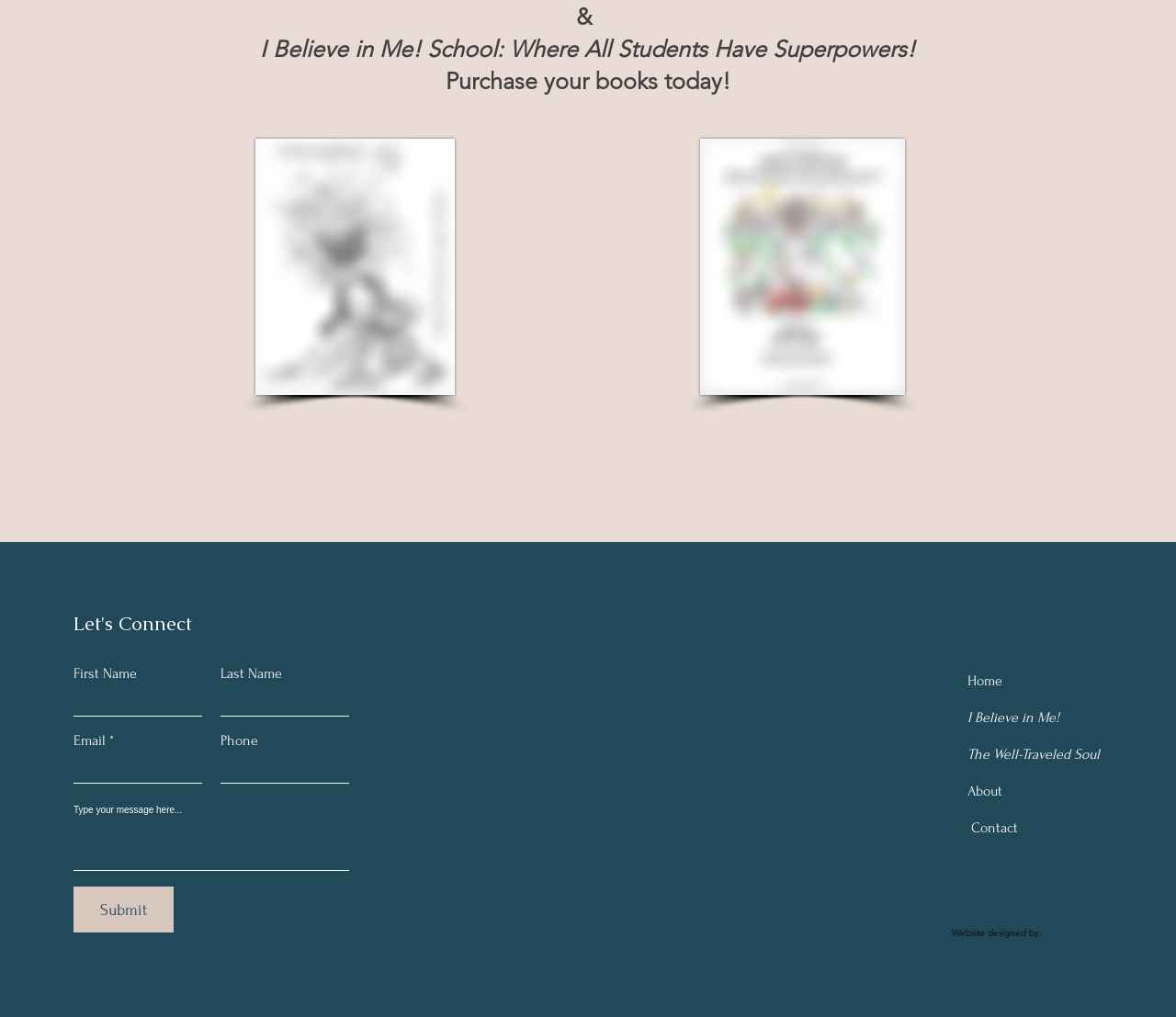Could you please study the image and provide a detailed answer to the question:
What is the required field in the contact form?

The contact form has several fields, including 'First Name', 'Last Name', 'Email', and 'Phone'. Among these, the 'Email' field is marked as required, indicated by the asterisk symbol (*) next to it. This suggests that the user must enter their email address to submit the form.